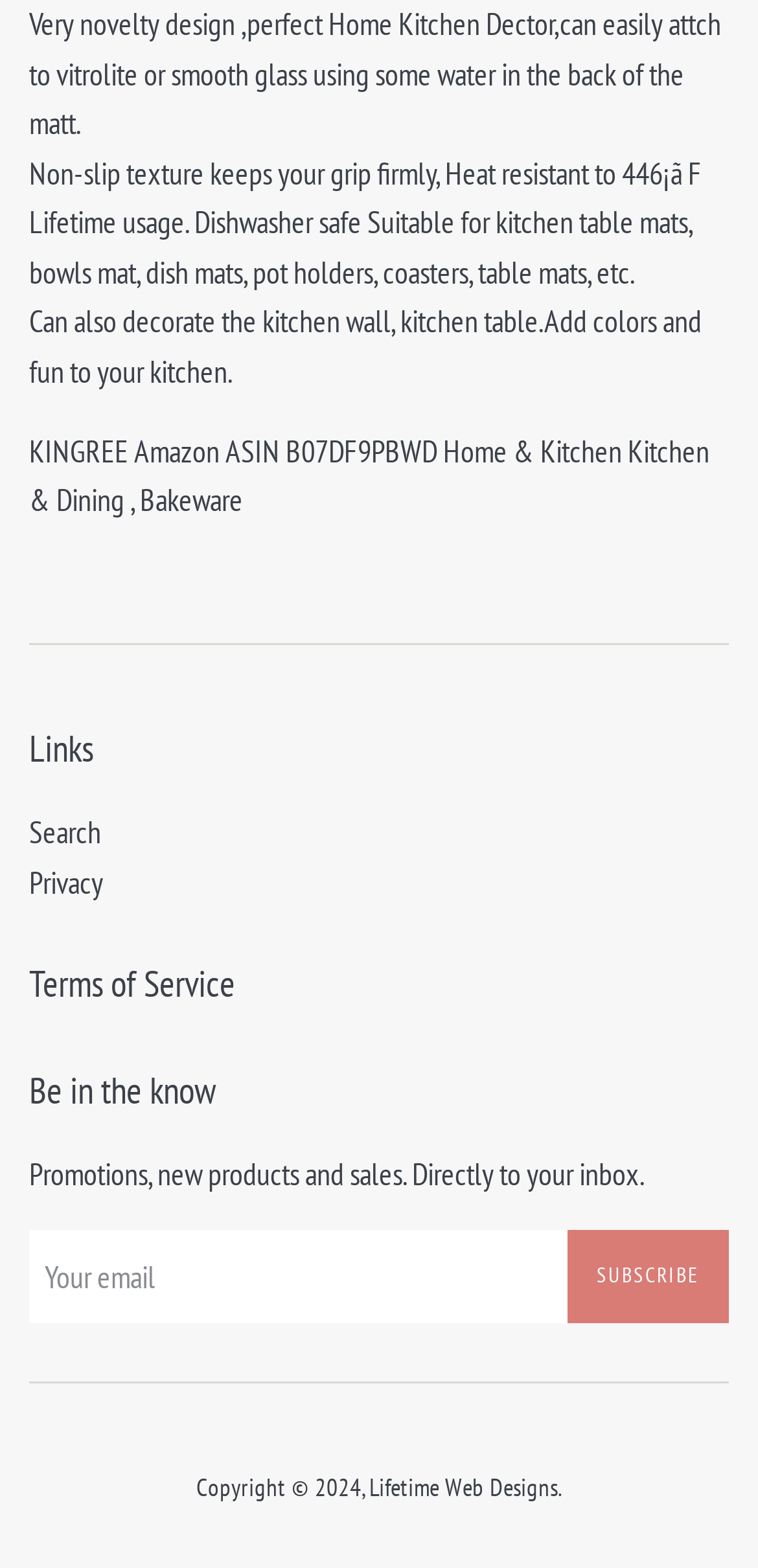Respond to the question with just a single word or phrase: 
What is the purpose of the product?

Home kitchen decor